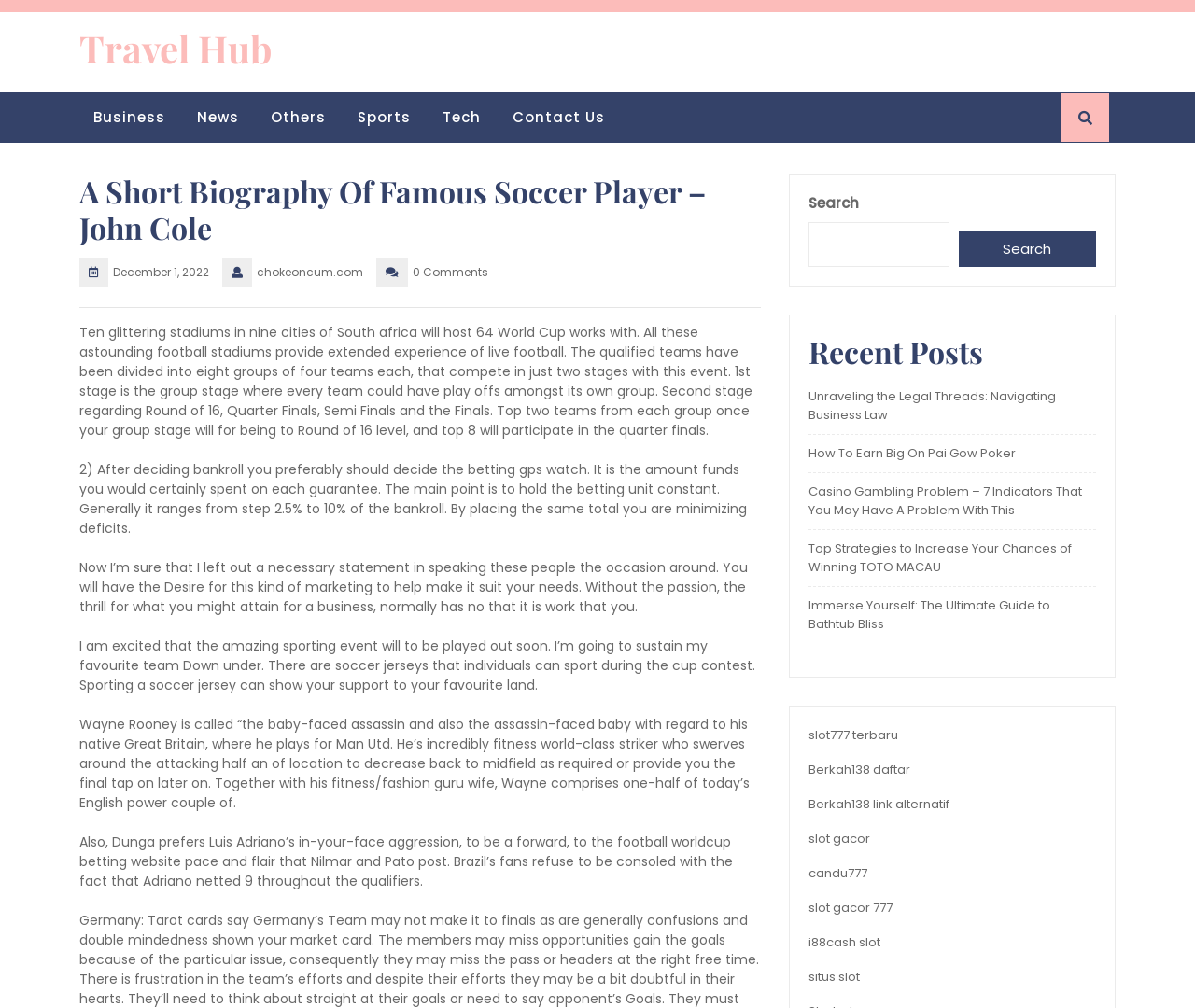Please examine the image and provide a detailed answer to the question: How many links are there in the 'Recent Posts' section?

I counted the number of links in the 'Recent Posts' section, and there are 10 links in total. These links appear to be related to various topics, including business law, casino gambling, and bathtub bliss.